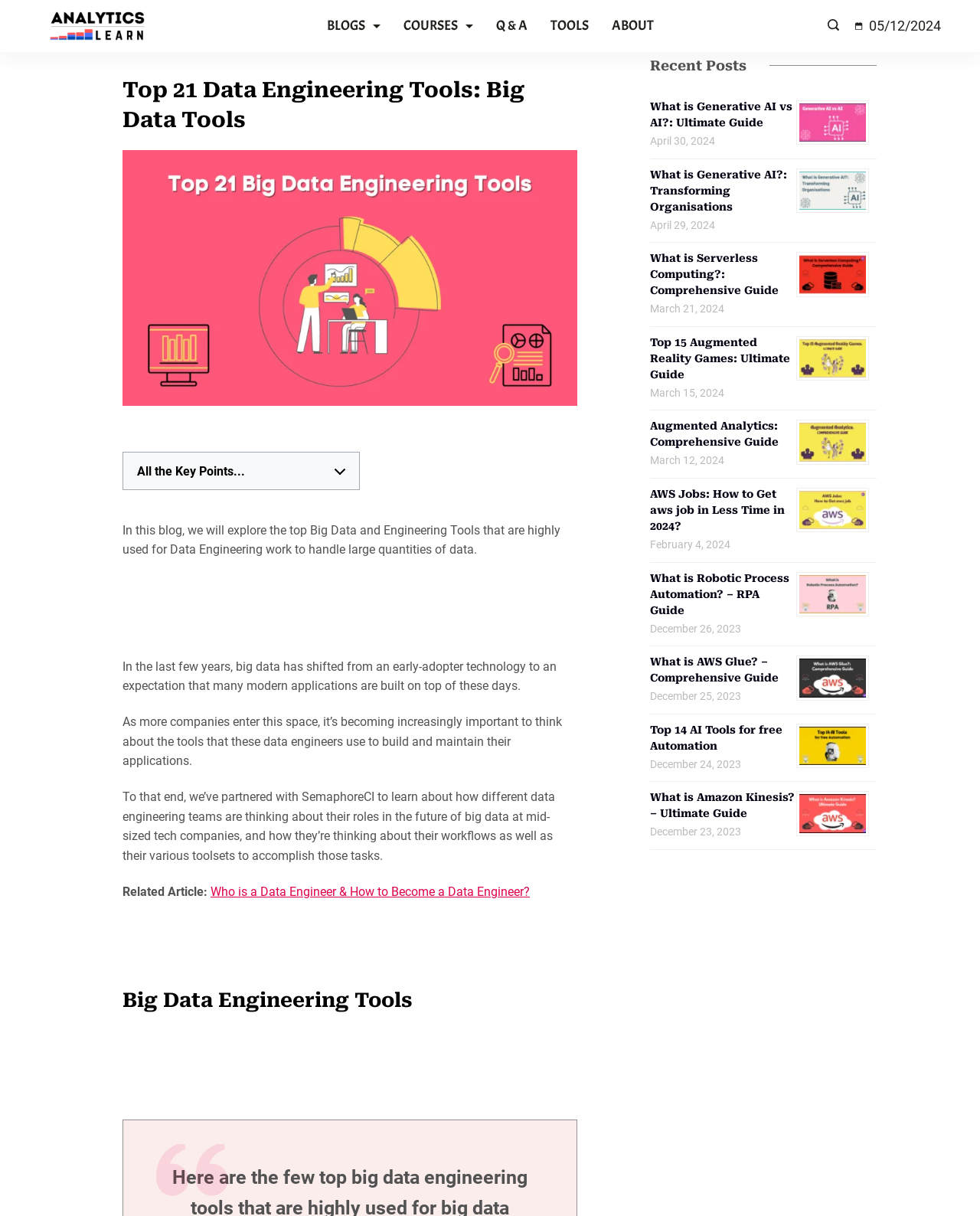Provide a one-word or one-phrase answer to the question:
What is the name of the website?

AnalyticsLearn